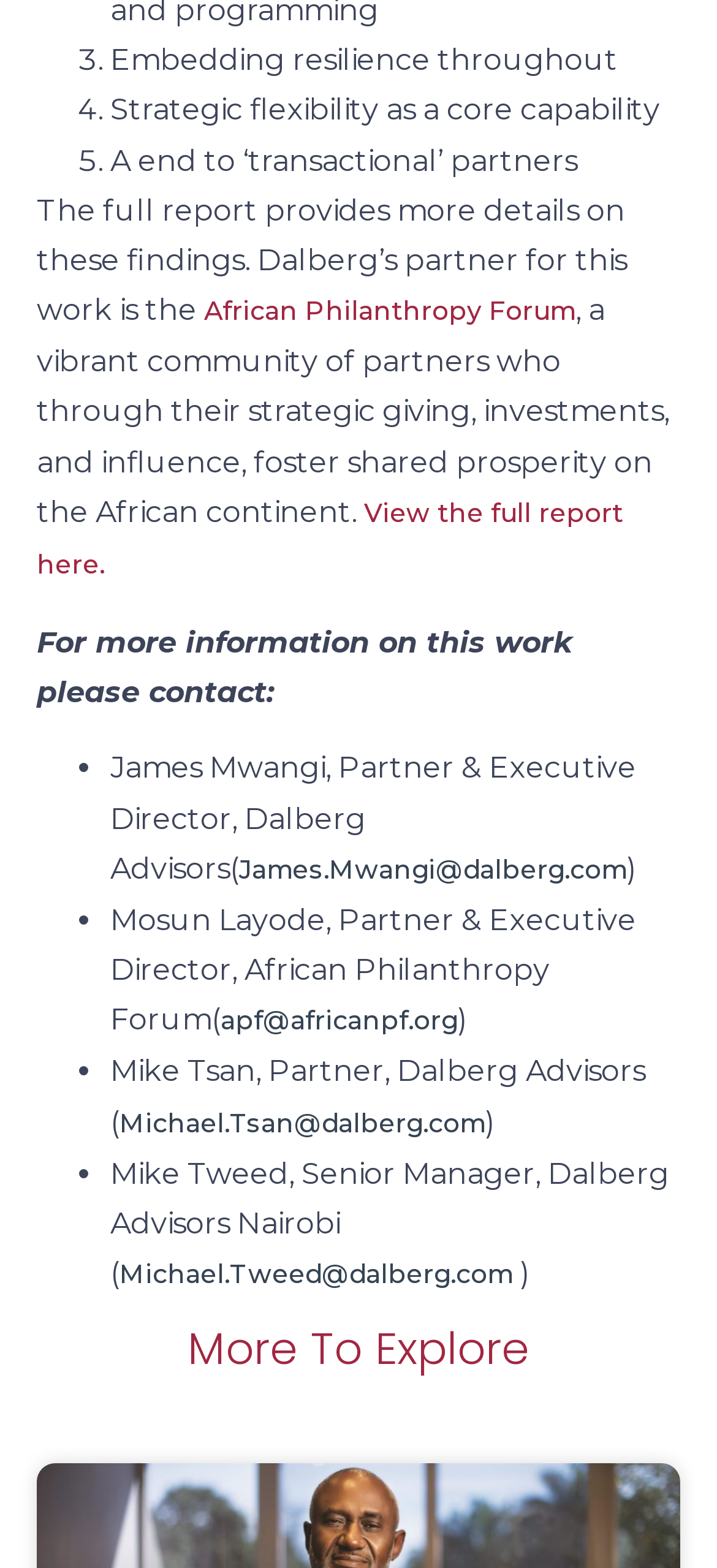Provide a short, one-word or phrase answer to the question below:
How many list markers are there?

5